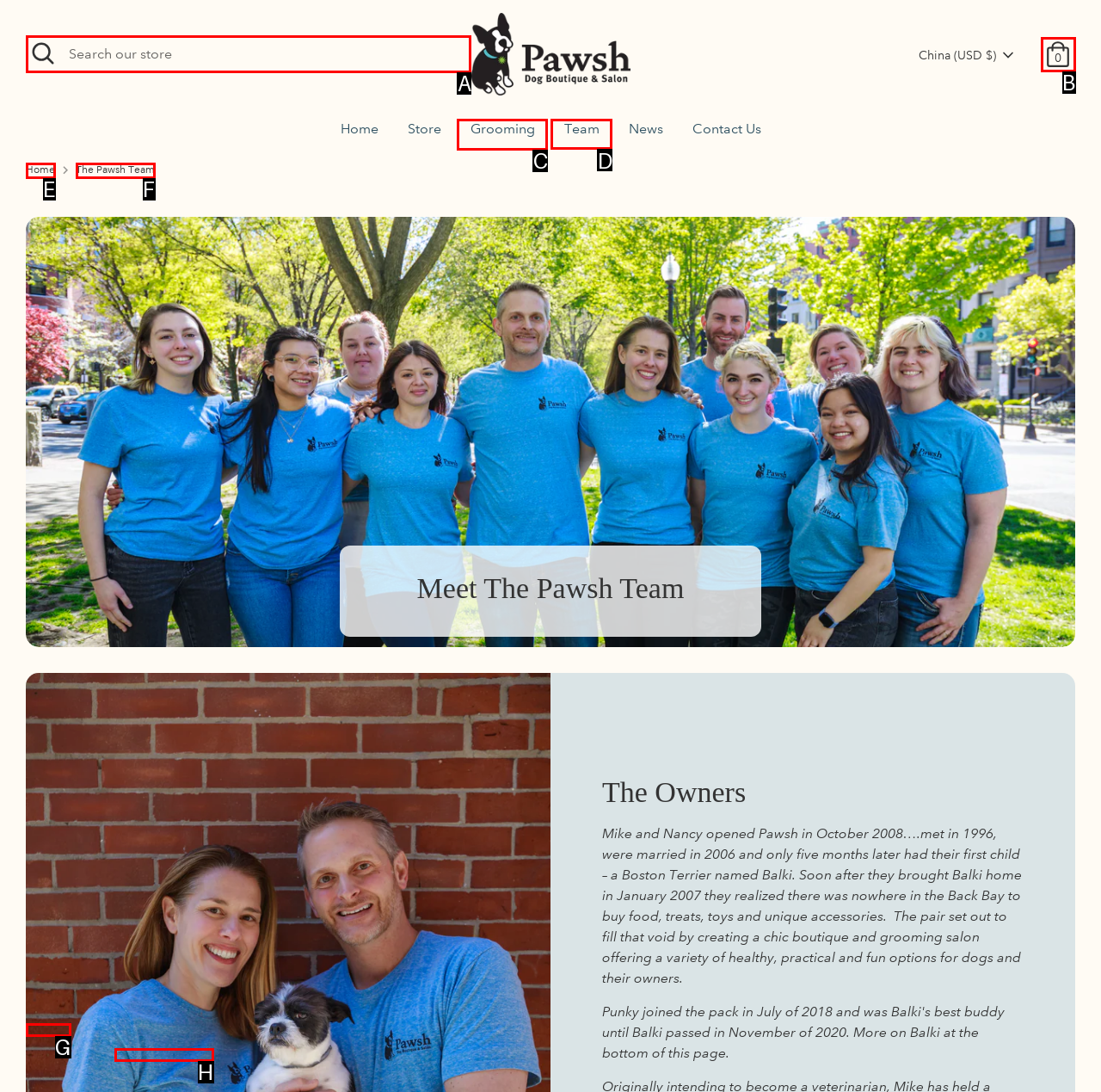Choose the letter of the UI element necessary for this task: Expand LISTINGS dropdown
Answer with the correct letter.

None